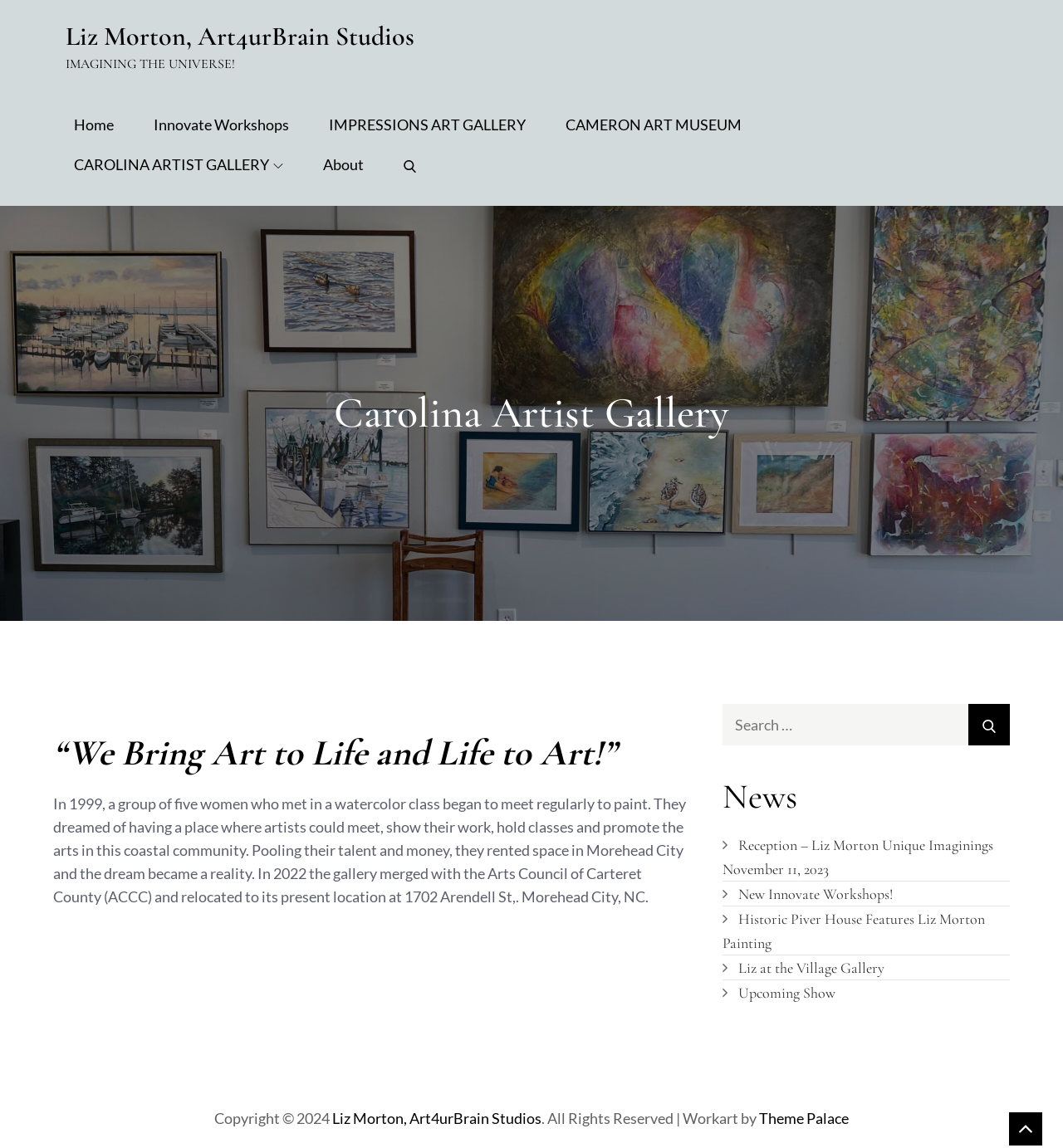Explain the features and main sections of the webpage comprehensively.

The webpage is about the Carolina Artist Gallery, with a focus on art and community. At the top, there is a link to "Liz Morton, Art4urBrain Studios" and a heading that reads "IMAGINING THE UNIVERSE!" in a prominent position. Below this, there is a primary navigation menu with links to various sections of the website, including "Home", "Innovate Workshops", "IMPRESSIONS ART GALLERY", "CAMERON ART MUSEUM", "CAROLINA ARTIST GALLERY", "About", and "Search".

The main content area is divided into two sections. On the left, there is an article with a heading that reads "“We Bring Art to Life and Life to Art!”" followed by a paragraph of text that describes the history and mission of the Carolina Artist Gallery. The text explains how the gallery was founded by a group of five women who met in a watercolor class and wanted to create a space for artists to meet, show their work, and promote the arts in their community.

On the right, there is a complementary section with a search function at the top, allowing users to search for specific content on the website. Below the search function, there is a heading that reads "News" followed by a list of links to various news articles and events, including receptions, workshops, and exhibitions.

At the bottom of the page, there is a copyright notice and a link to "Liz Morton, Art4urBrain Studios" as well as a mention of the website's theme and design credits.